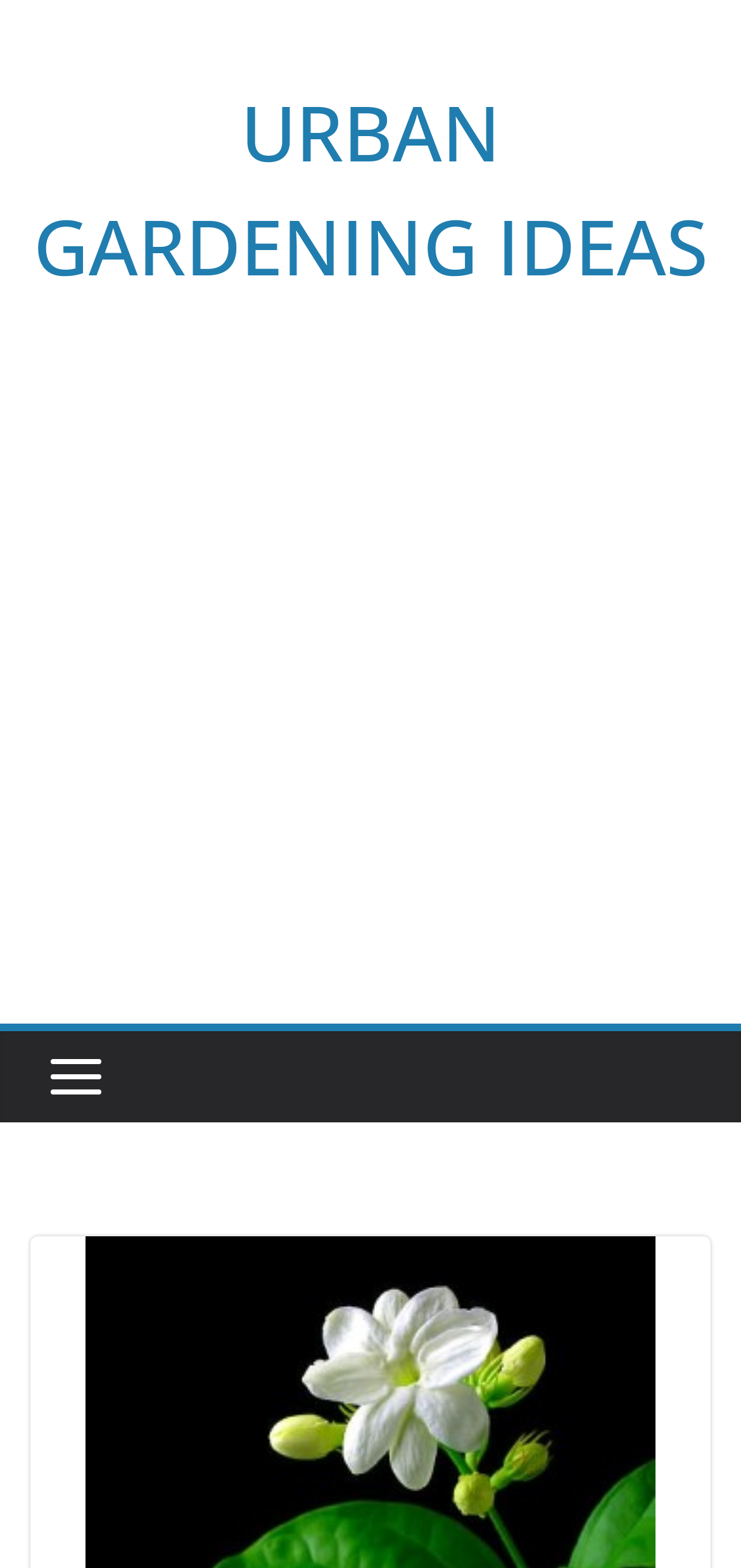Determine the main headline of the webpage and provide its text.

5 Top Scented Houseplants